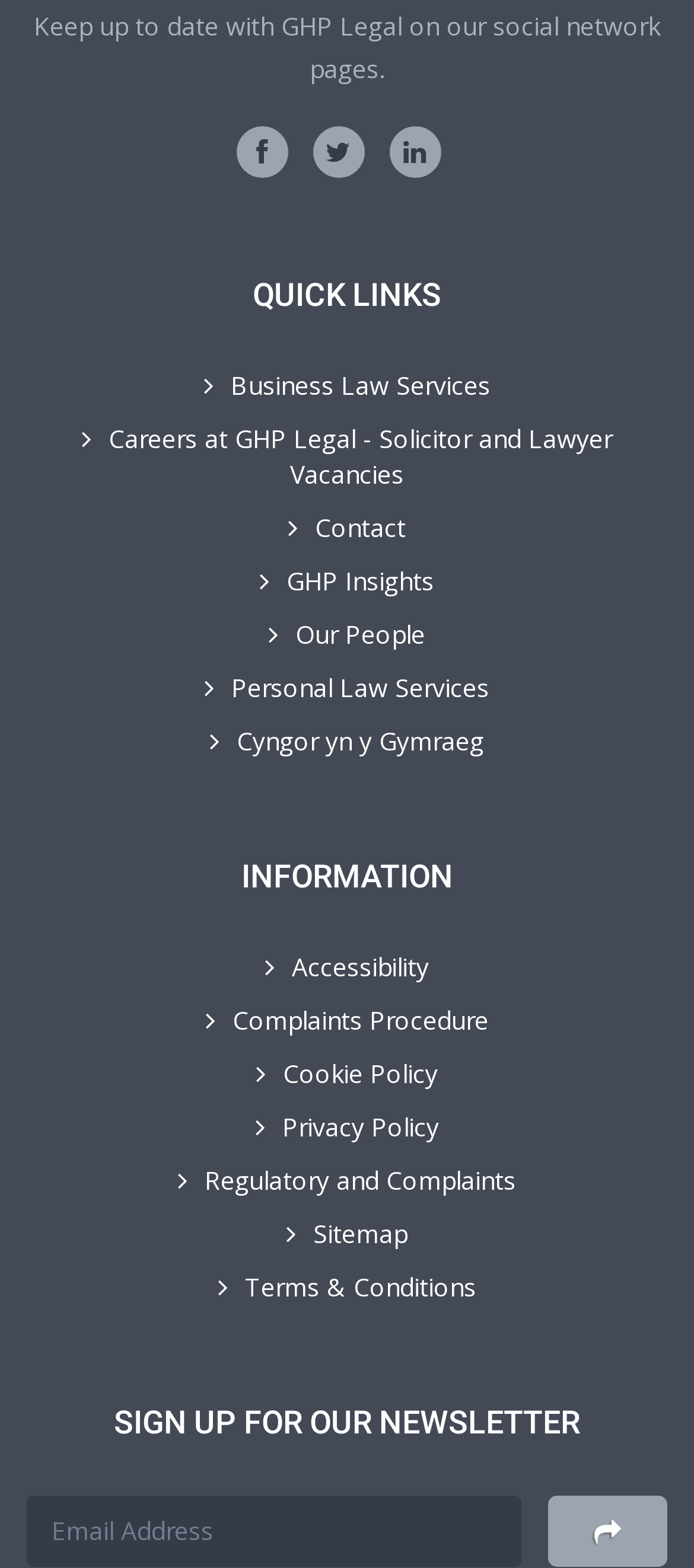Specify the bounding box coordinates for the region that must be clicked to perform the given instruction: "Enter email address to sign up for newsletter".

[0.038, 0.953, 0.75, 0.999]